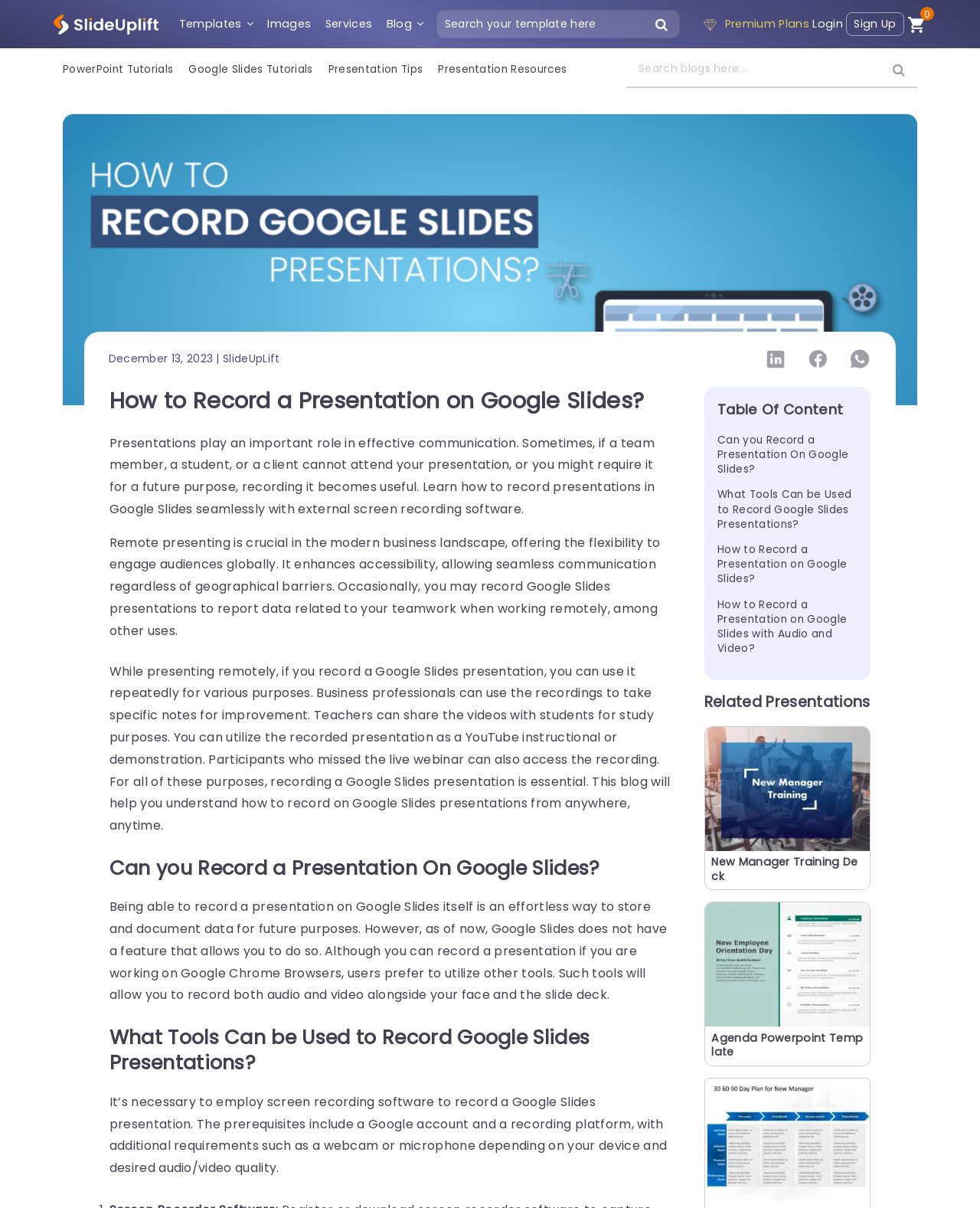Pinpoint the bounding box coordinates of the element you need to click to execute the following instruction: "Click on Google Slides Tutorials". The bounding box should be represented by four float numbers between 0 and 1, in the format [left, top, right, bottom].

[0.193, 0.052, 0.319, 0.064]